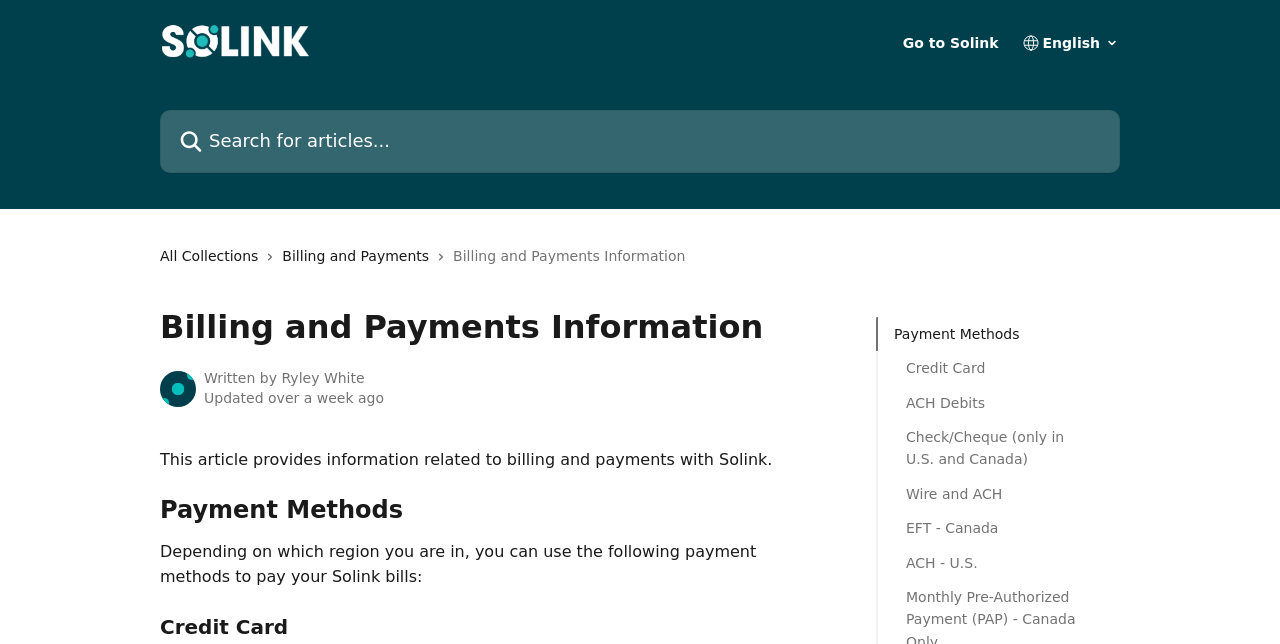What is the topic of this help center article?
Please answer the question as detailed as possible.

I determined the topic of this help center article by reading the static text 'Billing and Payments Information' which is a prominent heading on the webpage.